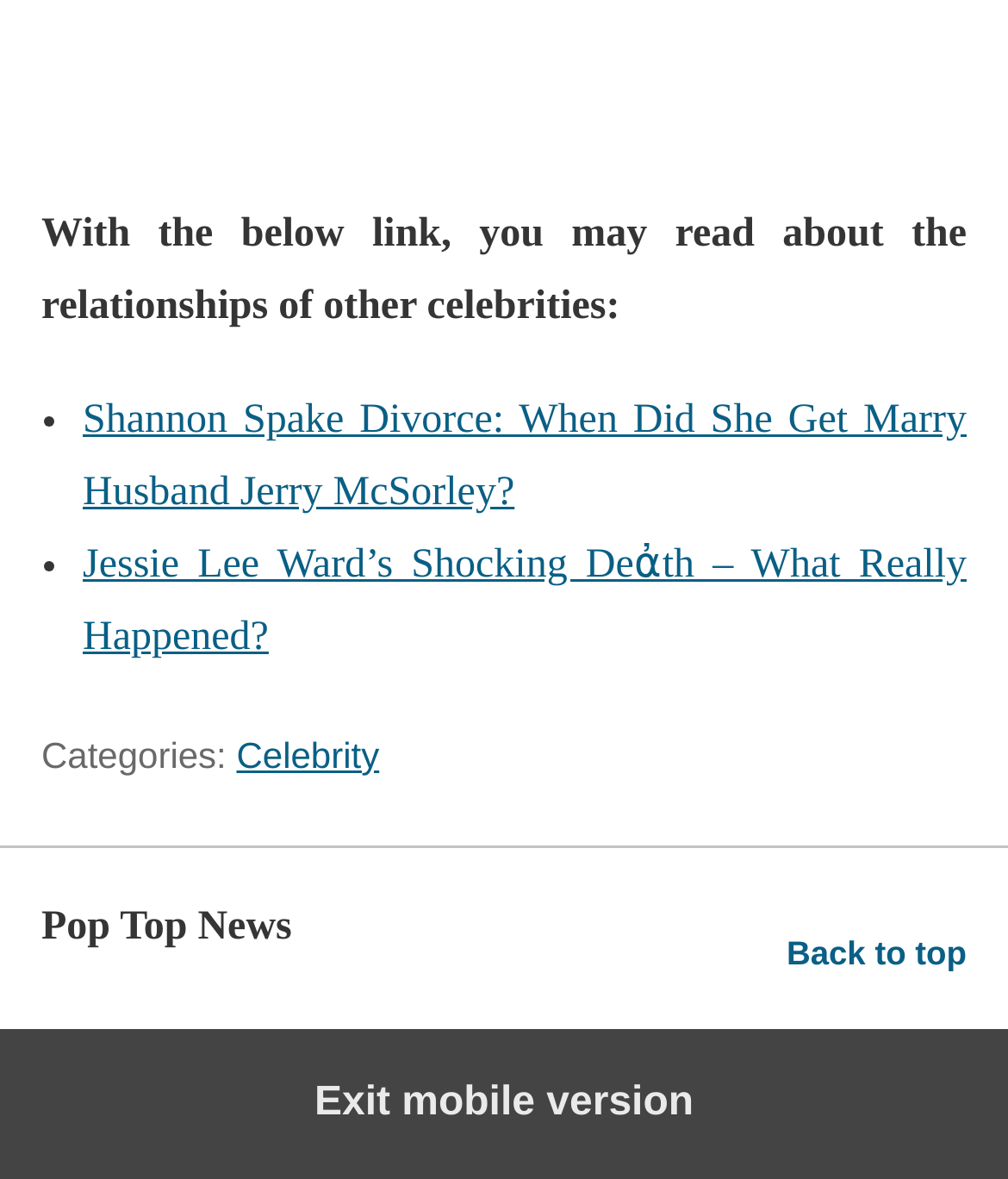What is the purpose of the 'Back to top' link?
Make sure to answer the question with a detailed and comprehensive explanation.

The 'Back to top' link is present in the contentinfo section, and its purpose is to allow users to quickly navigate back to the top of the webpage.